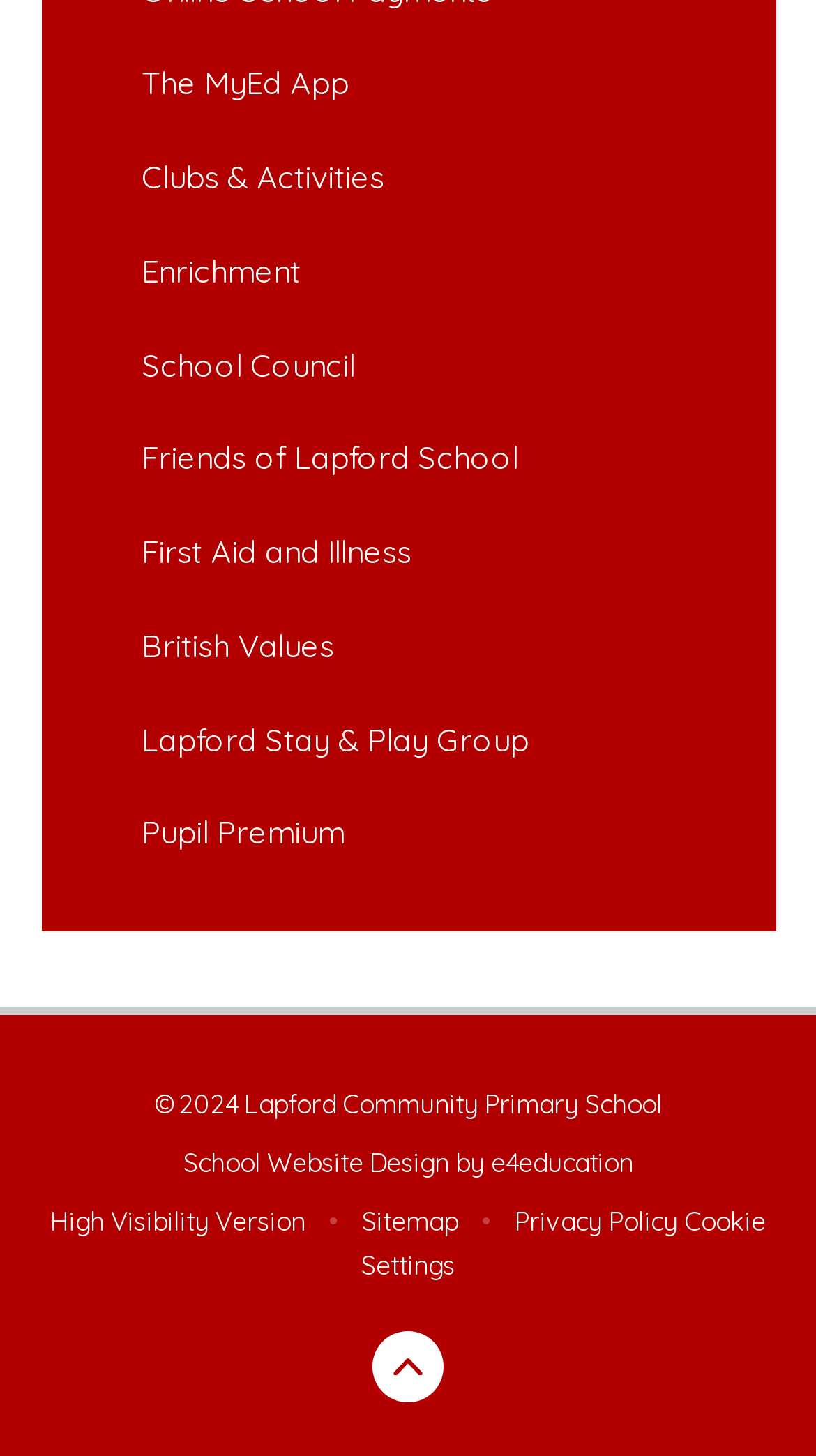Answer the question using only a single word or phrase: 
What is the name of the app mentioned on the webpage?

The MyEd App